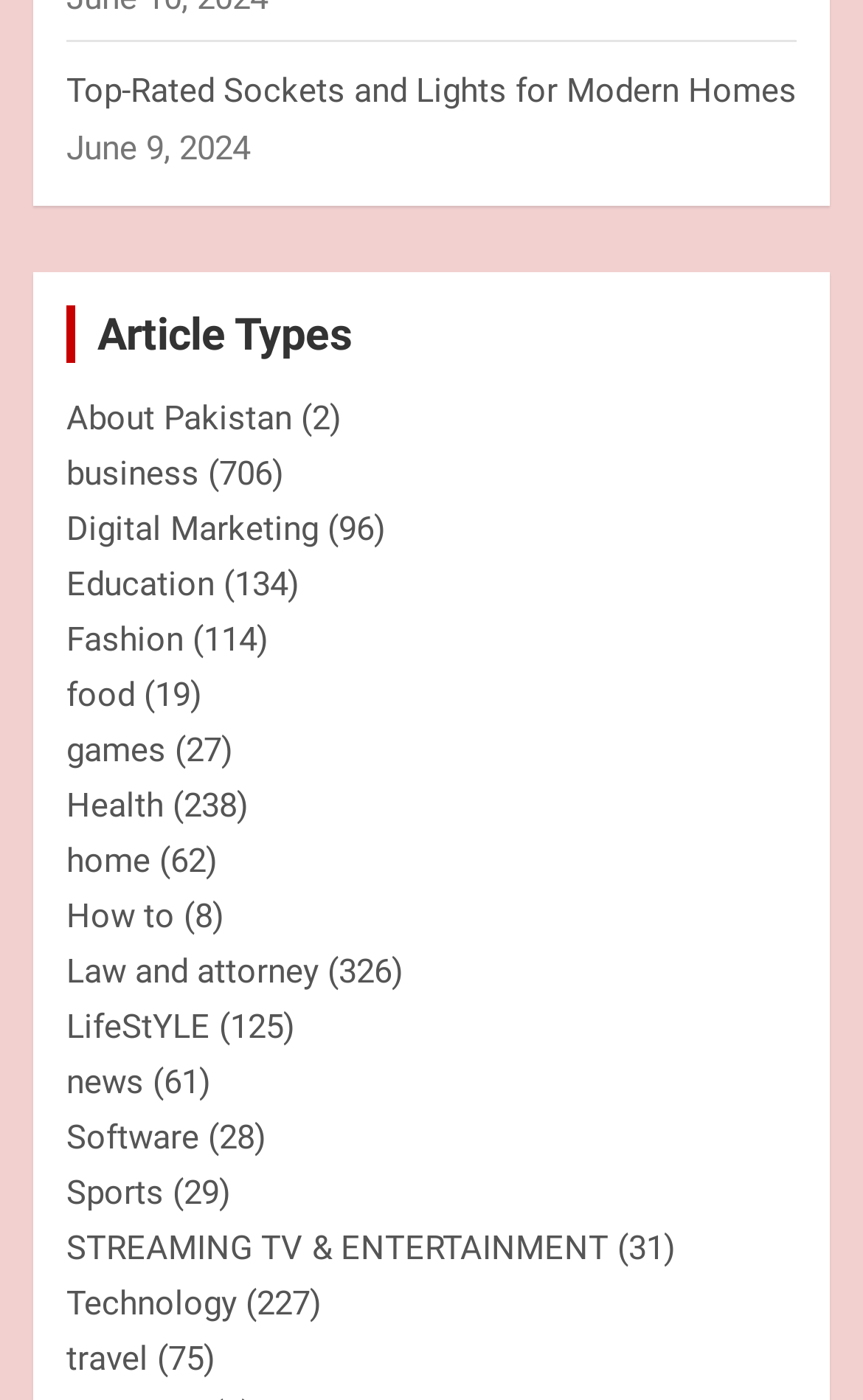What is the category with the fewest articles?
We need a detailed and exhaustive answer to the question. Please elaborate.

After examining the webpage, I found that the category 'How to' has the fewest articles, with a total of 8 articles, indicated by the StaticText element with the number '8' in parentheses next to the 'How to' link.